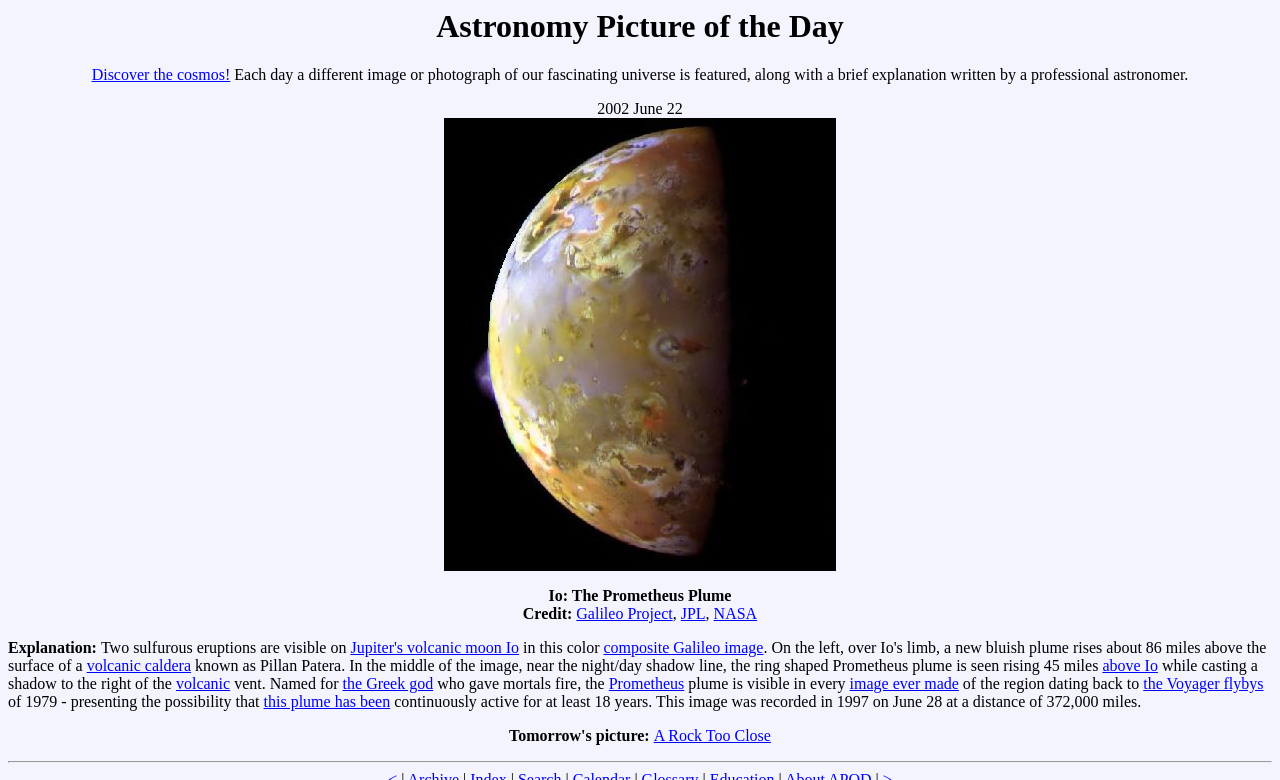Based on the provided description, "Galileo Project", find the bounding box of the corresponding UI element in the screenshot.

[0.45, 0.776, 0.526, 0.798]